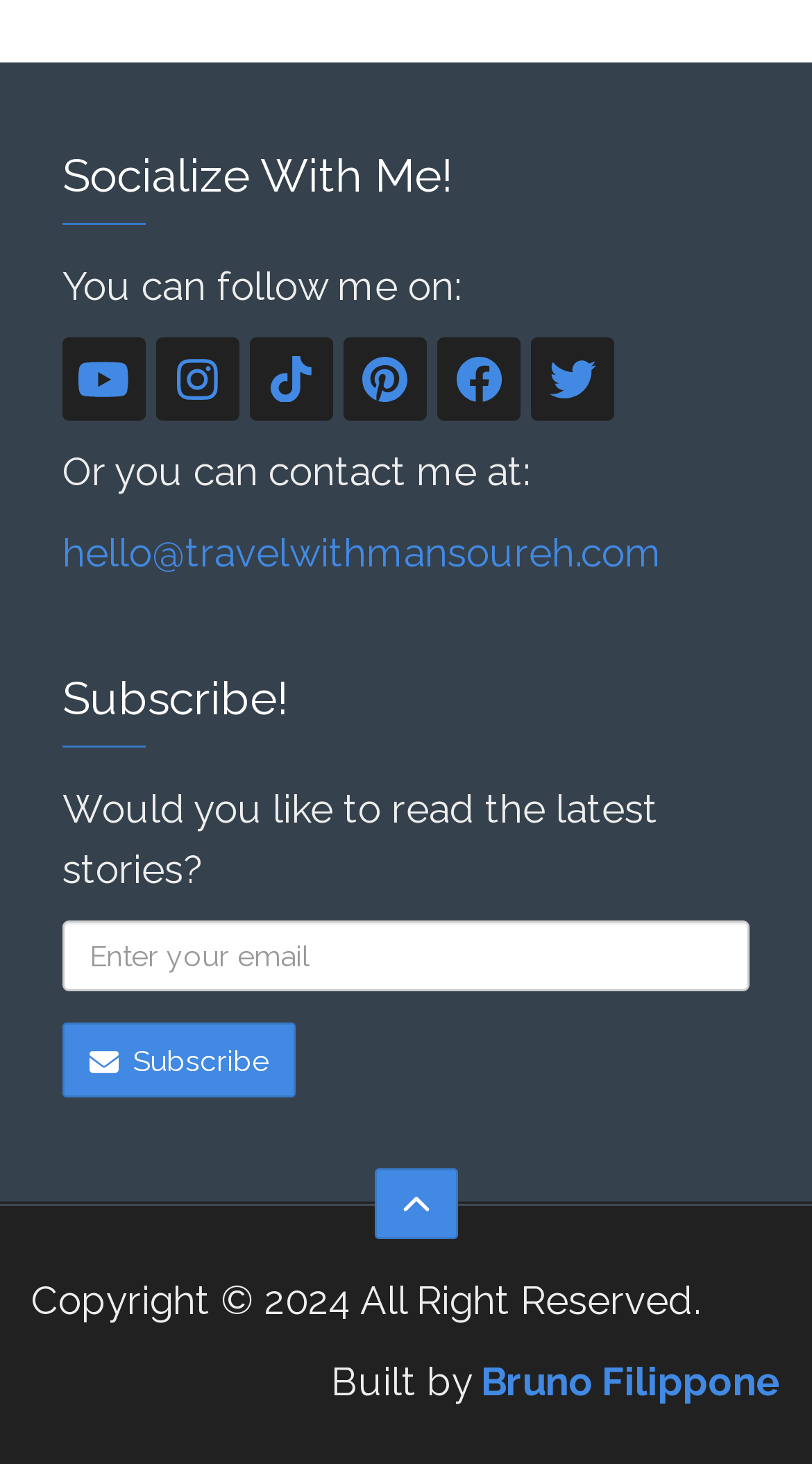Could you determine the bounding box coordinates of the clickable element to complete the instruction: "Contact through email"? Provide the coordinates as four float numbers between 0 and 1, i.e., [left, top, right, bottom].

[0.077, 0.362, 0.815, 0.393]